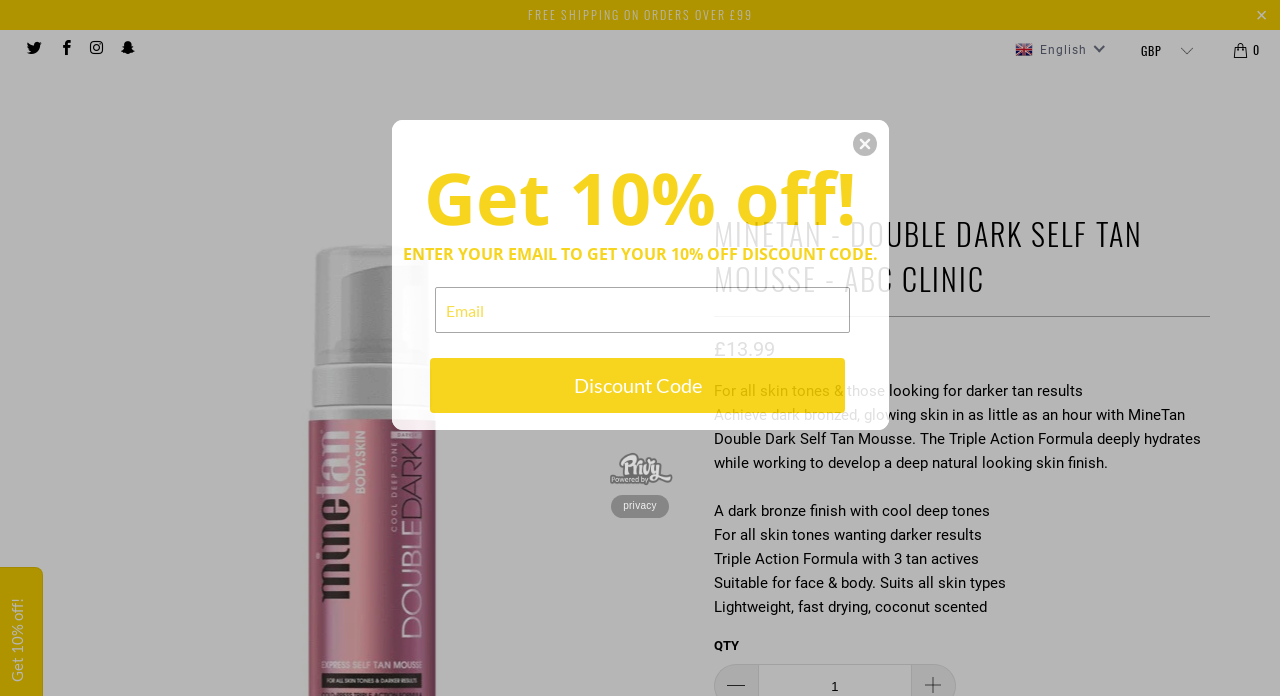Pinpoint the bounding box coordinates of the clickable element needed to complete the instruction: "Click on the SHOP link". The coordinates should be provided as four float numbers between 0 and 1: [left, top, right, bottom].

[0.347, 0.129, 0.39, 0.198]